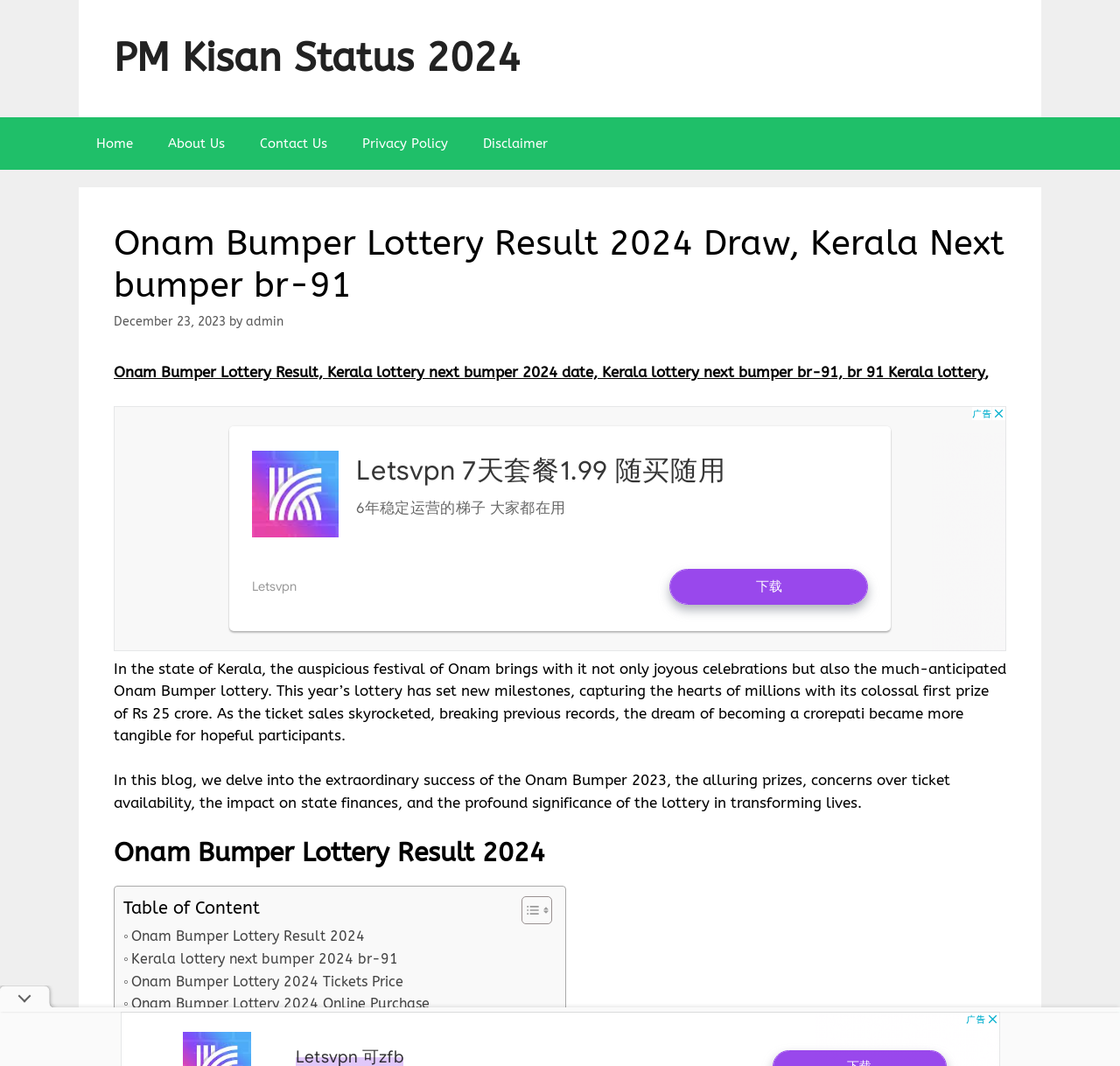Explain in detail what you observe on this webpage.

The webpage is about the Onam Bumper Lottery Result, specifically focusing on the 2024 draw and Kerala lottery next bumper date. At the top, there is a banner with a link to "PM Kisan Status 2024" on the left side. Below the banner, a primary navigation menu is located, consisting of five links: "Home", "About Us", "Contact Us", "Privacy Policy", and "Disclaimer".

The main content area is divided into several sections. The first section has a heading "Onam Bumper Lottery Result 2024 Draw, Kerala Next bumper br-91" followed by a time stamp "December 23, 2023" and a link to the author "admin". Below this, there is a brief description of the Onam Bumper lottery, its significance, and the content of the blog post.

The next section contains an advertisement iframe. Following this, there are two paragraphs of text discussing the success of the Onam Bumper 2023, its prizes, and its impact on state finances.

Below these paragraphs, there is a heading "Onam Bumper Lottery Result 2024" followed by a table of content with links to various sections, including "Onam Bumper Lottery Result 2024", "Kerala lottery next bumper 2024 br-91", "Onam Bumper Lottery 2024 Tickets Price", and more. Each link is accompanied by a small icon.

At the bottom of the page, there is a small image on the left side, likely a logo or a decorative element.